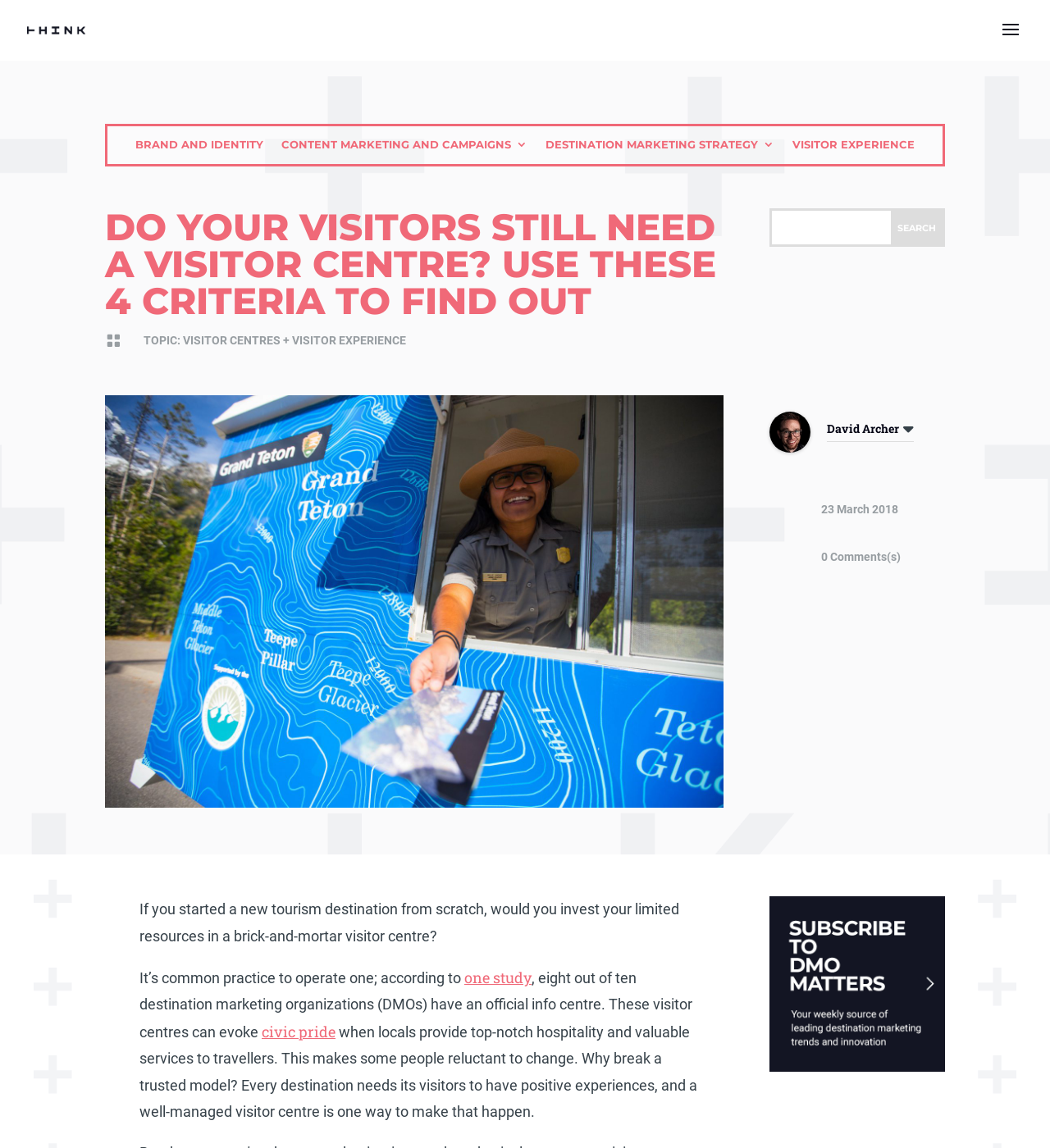Indicate the bounding box coordinates of the element that needs to be clicked to satisfy the following instruction: "Read the article by David Archer". The coordinates should be four float numbers between 0 and 1, i.e., [left, top, right, bottom].

[0.733, 0.384, 0.772, 0.397]